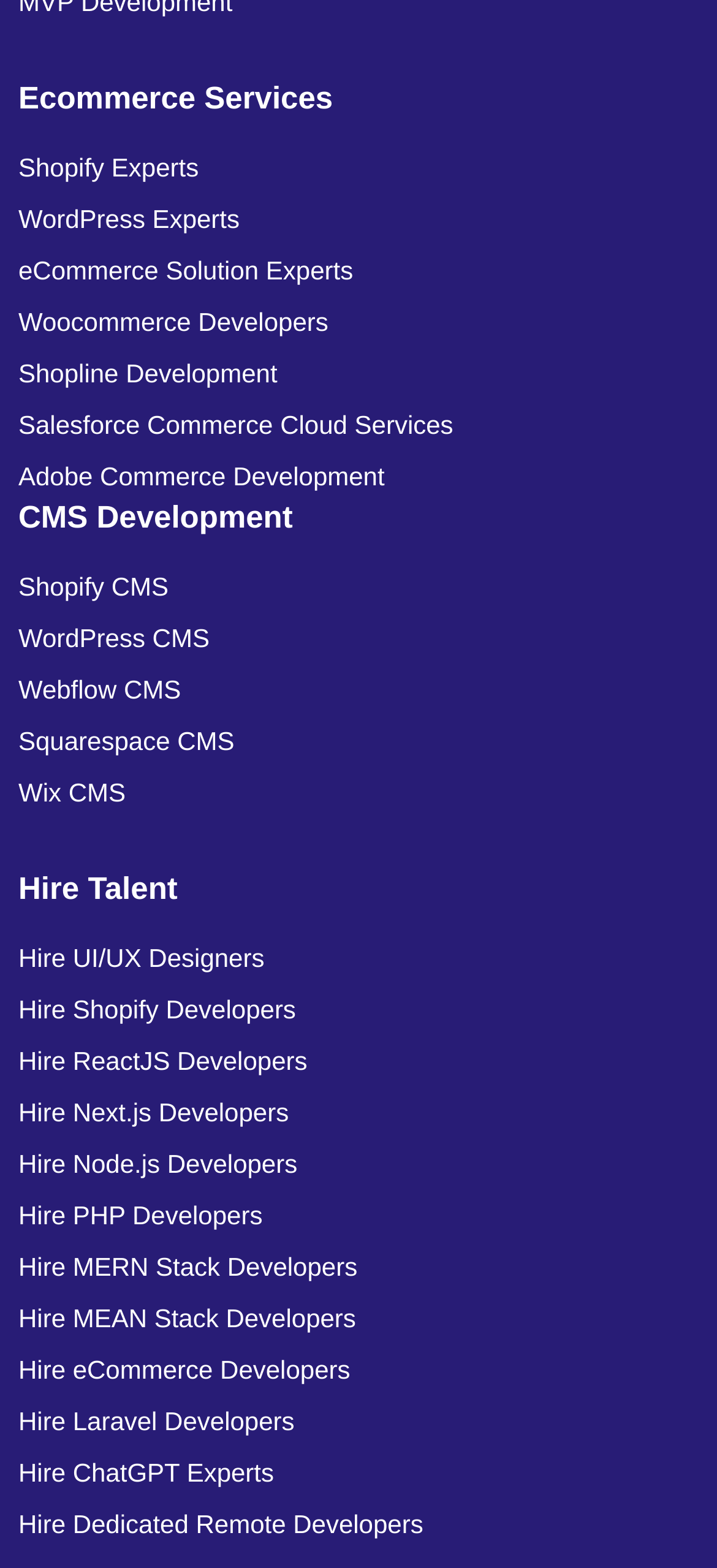Pinpoint the bounding box coordinates of the clickable area needed to execute the instruction: "Click the 'Add to cart' button". The coordinates should be specified as four float numbers between 0 and 1, i.e., [left, top, right, bottom].

None